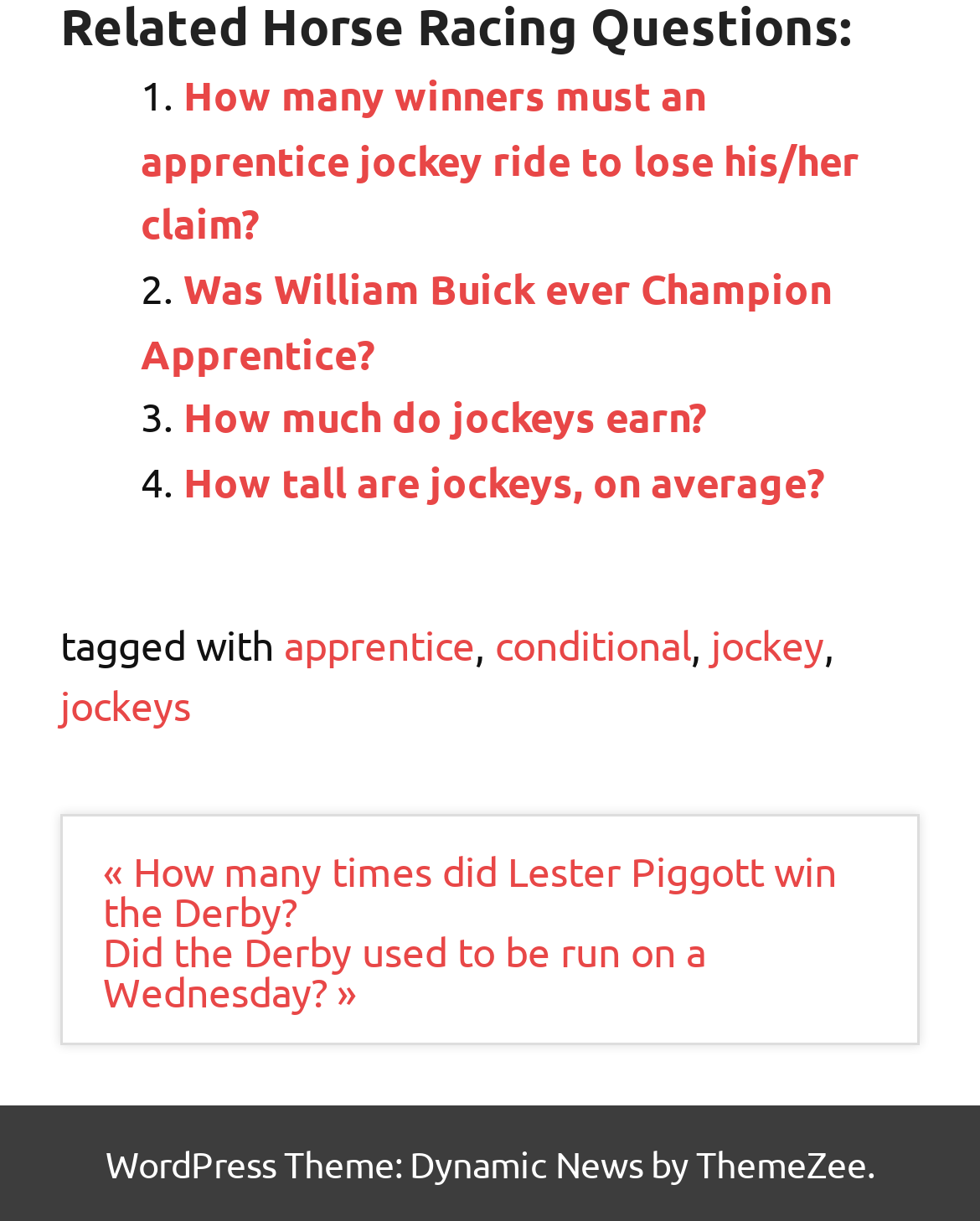What is the average height of jockeys?
Utilize the image to construct a detailed and well-explained answer.

This question is asking about the average height of jockeys. The webpage mentions 'How tall are jockeys, on average?' as one of the related questions, but it does not provide the answer.